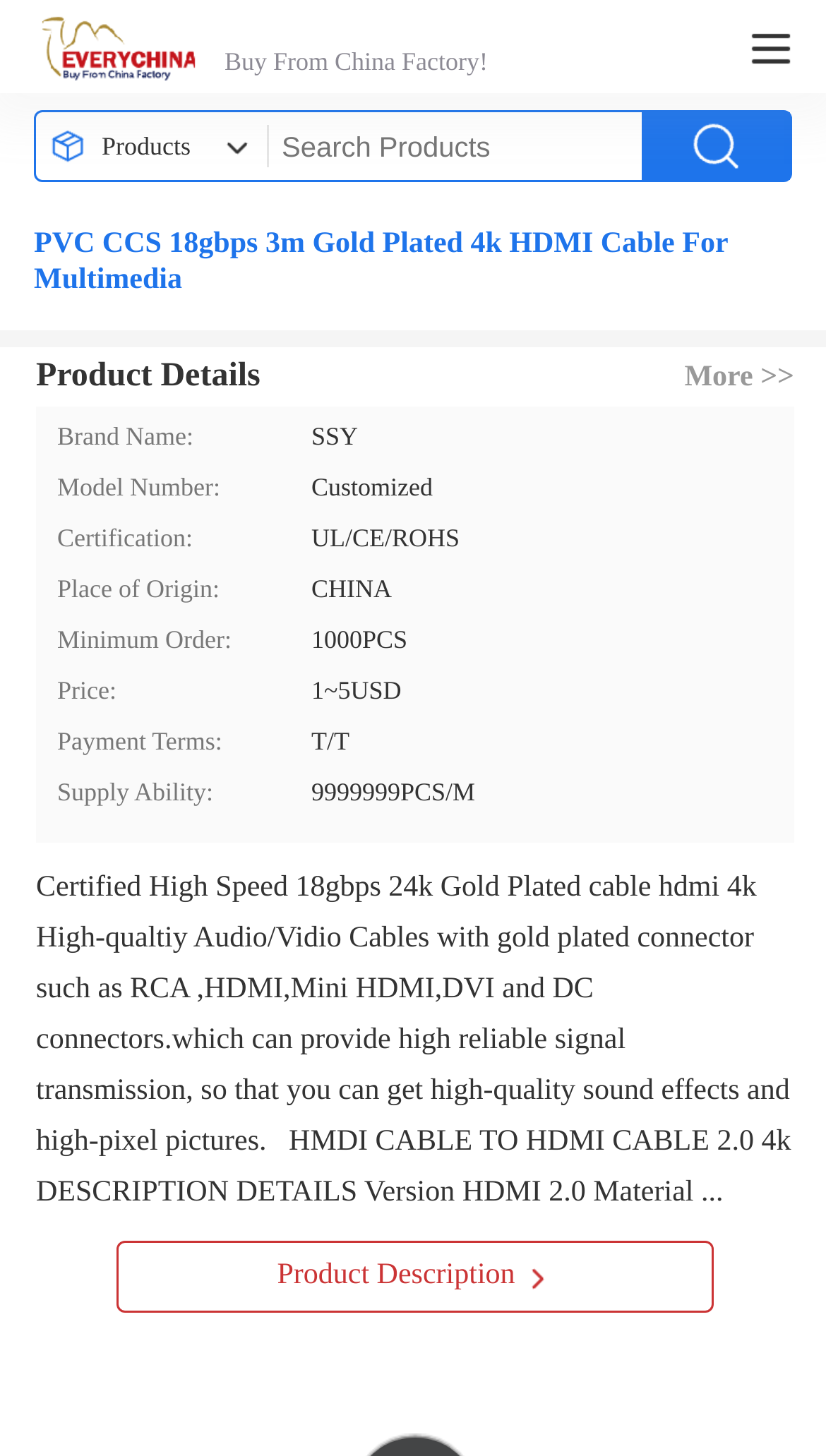Please respond to the question with a concise word or phrase:
What is the minimum order quantity?

1000PCS